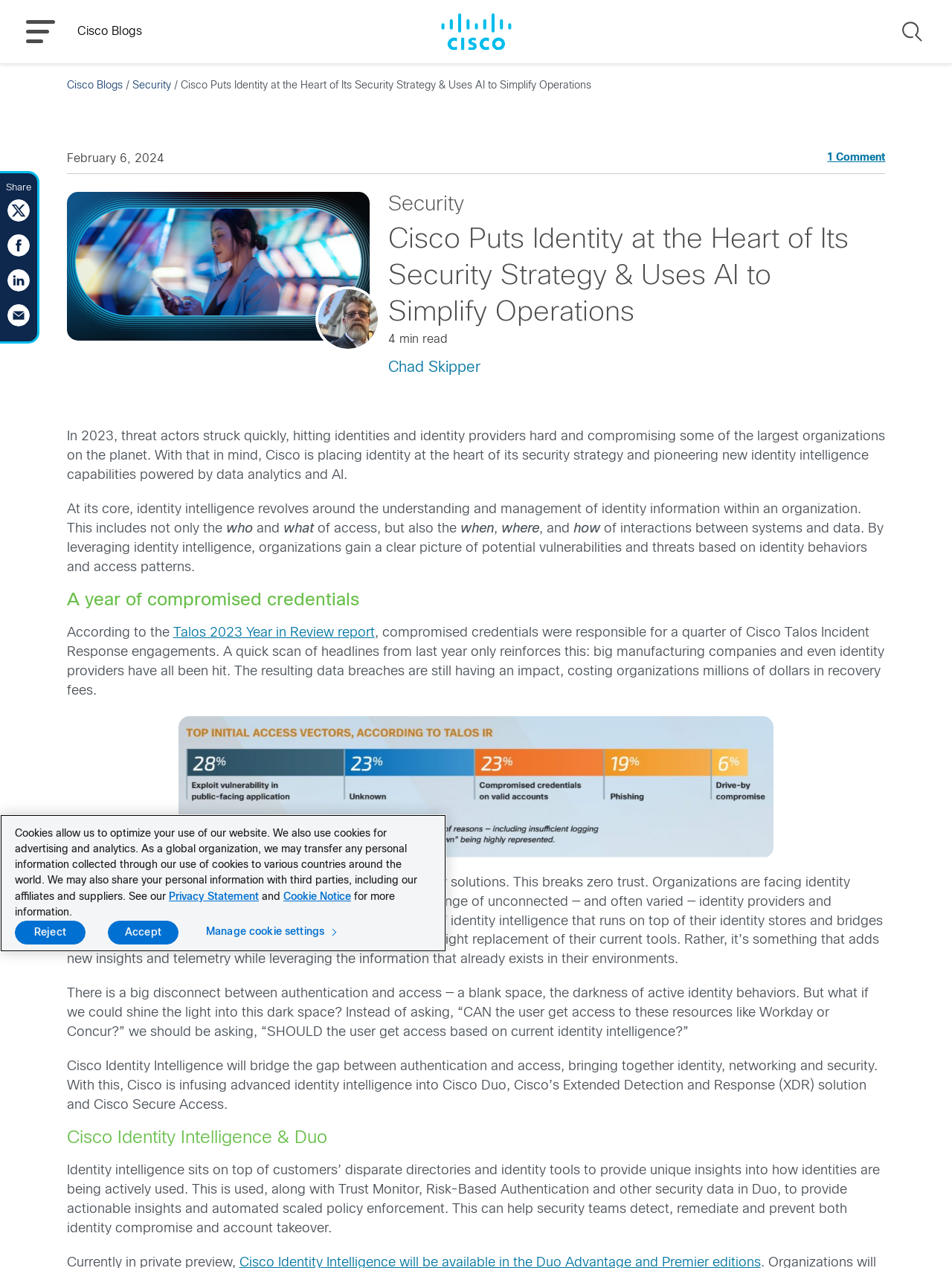Find the bounding box of the UI element described as: "Reject". The bounding box coordinates should be given as four float values between 0 and 1, i.e., [left, top, right, bottom].

[0.016, 0.726, 0.09, 0.745]